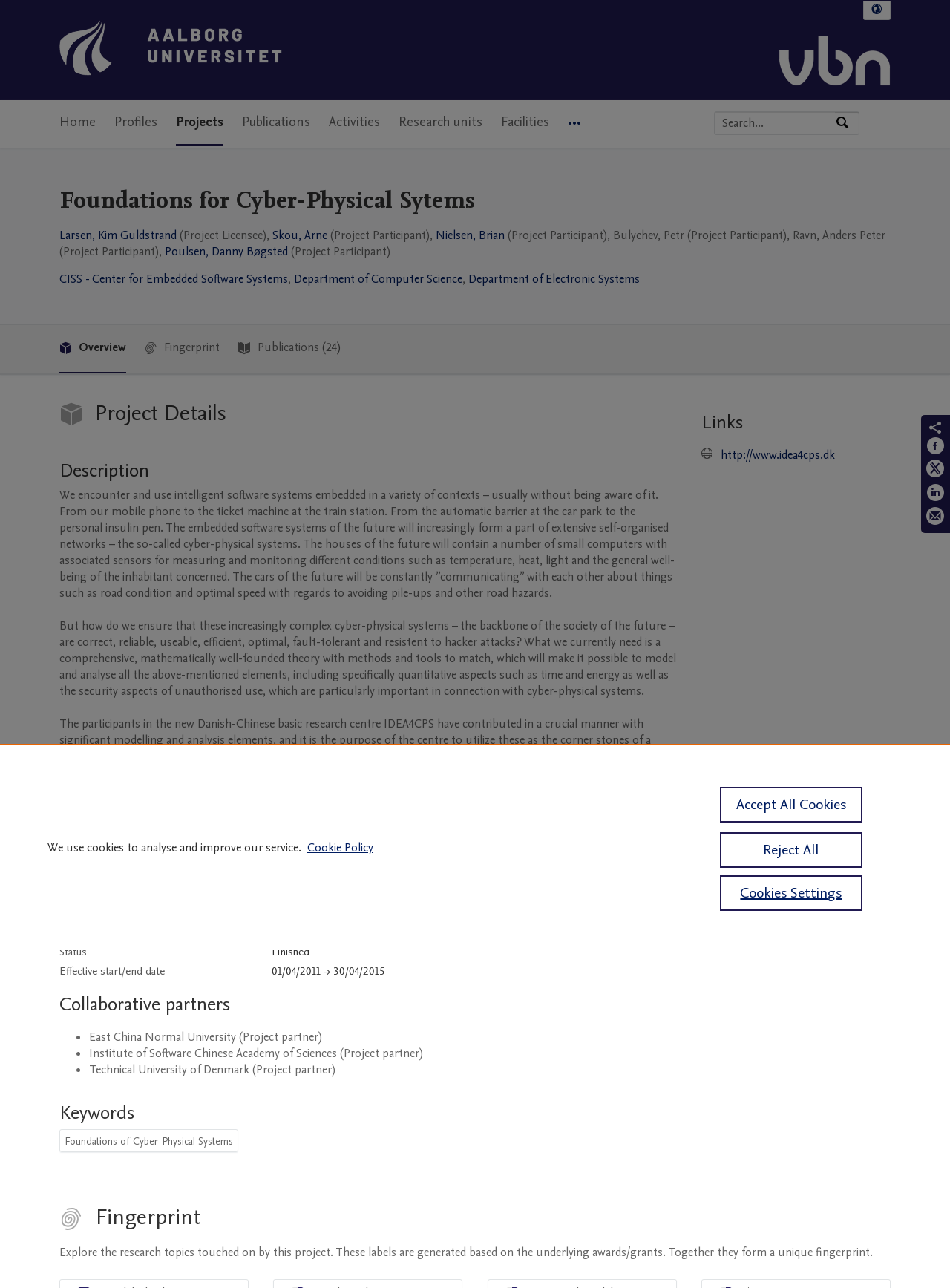Determine the bounding box coordinates for the element that should be clicked to follow this instruction: "Select language". The coordinates should be given as four float numbers between 0 and 1, in the format [left, top, right, bottom].

[0.909, 0.001, 0.937, 0.015]